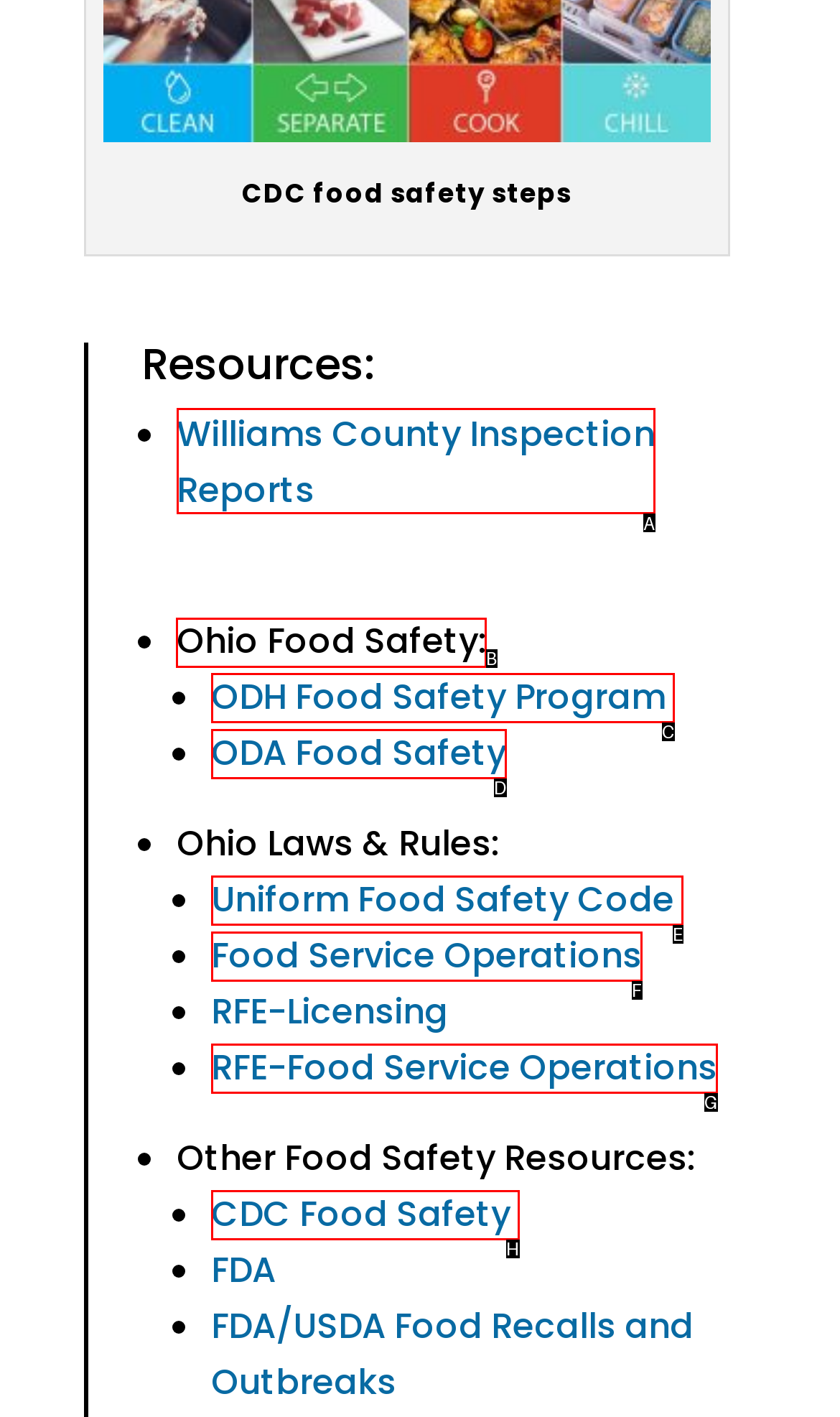Which lettered option should be clicked to achieve the task: Learn about Ohio Food Safety? Choose from the given choices.

B